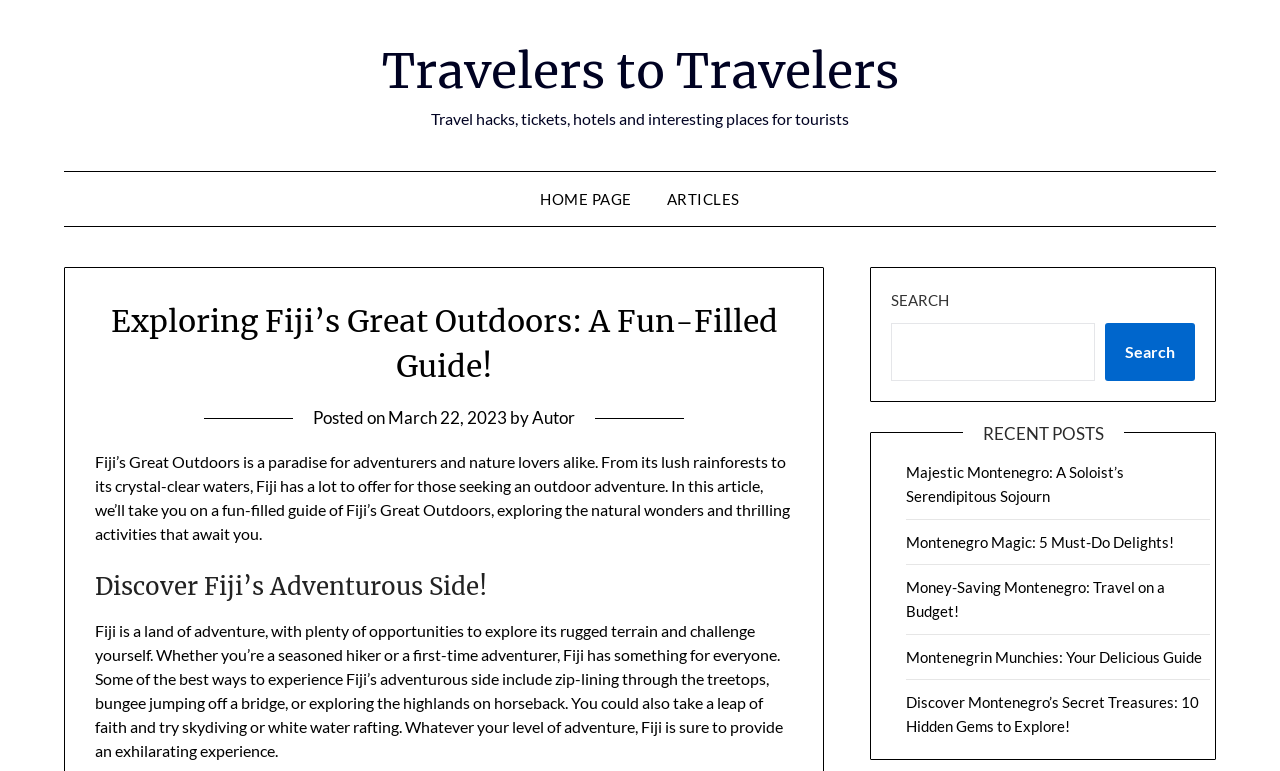Please identify and generate the text content of the webpage's main heading.

Exploring Fiji’s Great Outdoors: A Fun-Filled Guide!